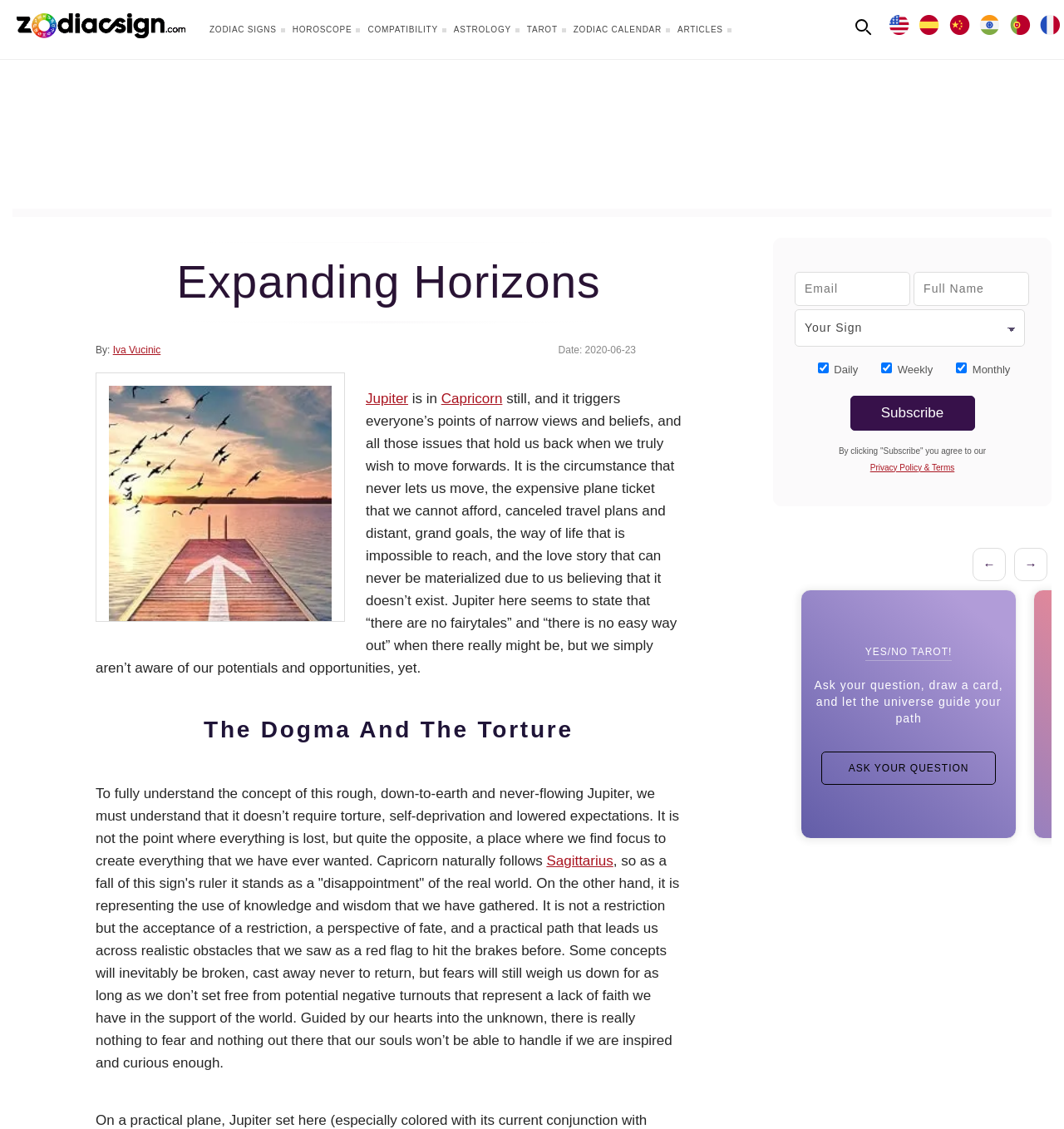Kindly determine the bounding box coordinates of the area that needs to be clicked to fulfill this instruction: "Read the article in English".

[0.833, 0.01, 0.858, 0.033]